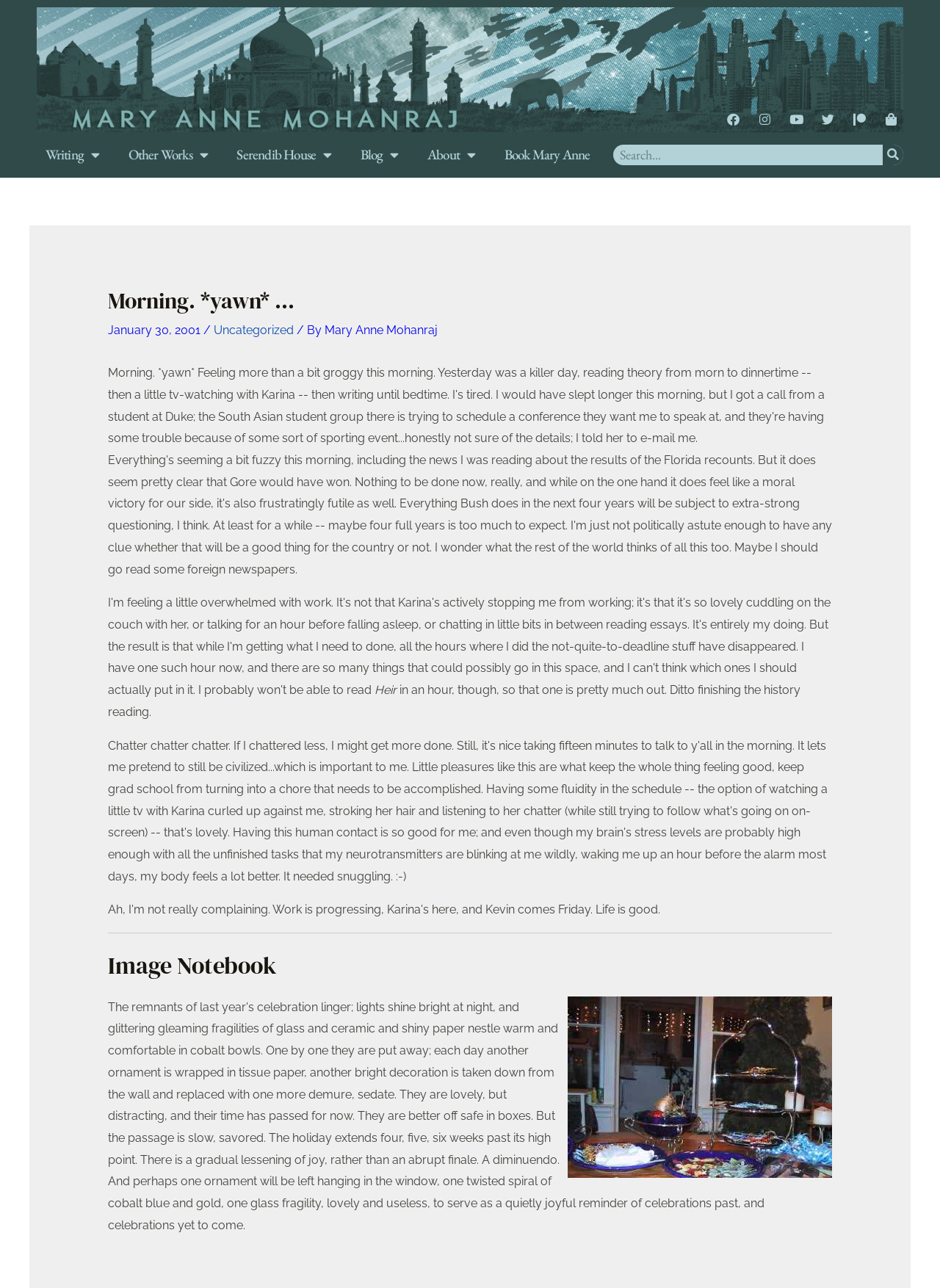Locate the bounding box coordinates of the element's region that should be clicked to carry out the following instruction: "Check About Us page". The coordinates need to be four float numbers between 0 and 1, i.e., [left, top, right, bottom].

None